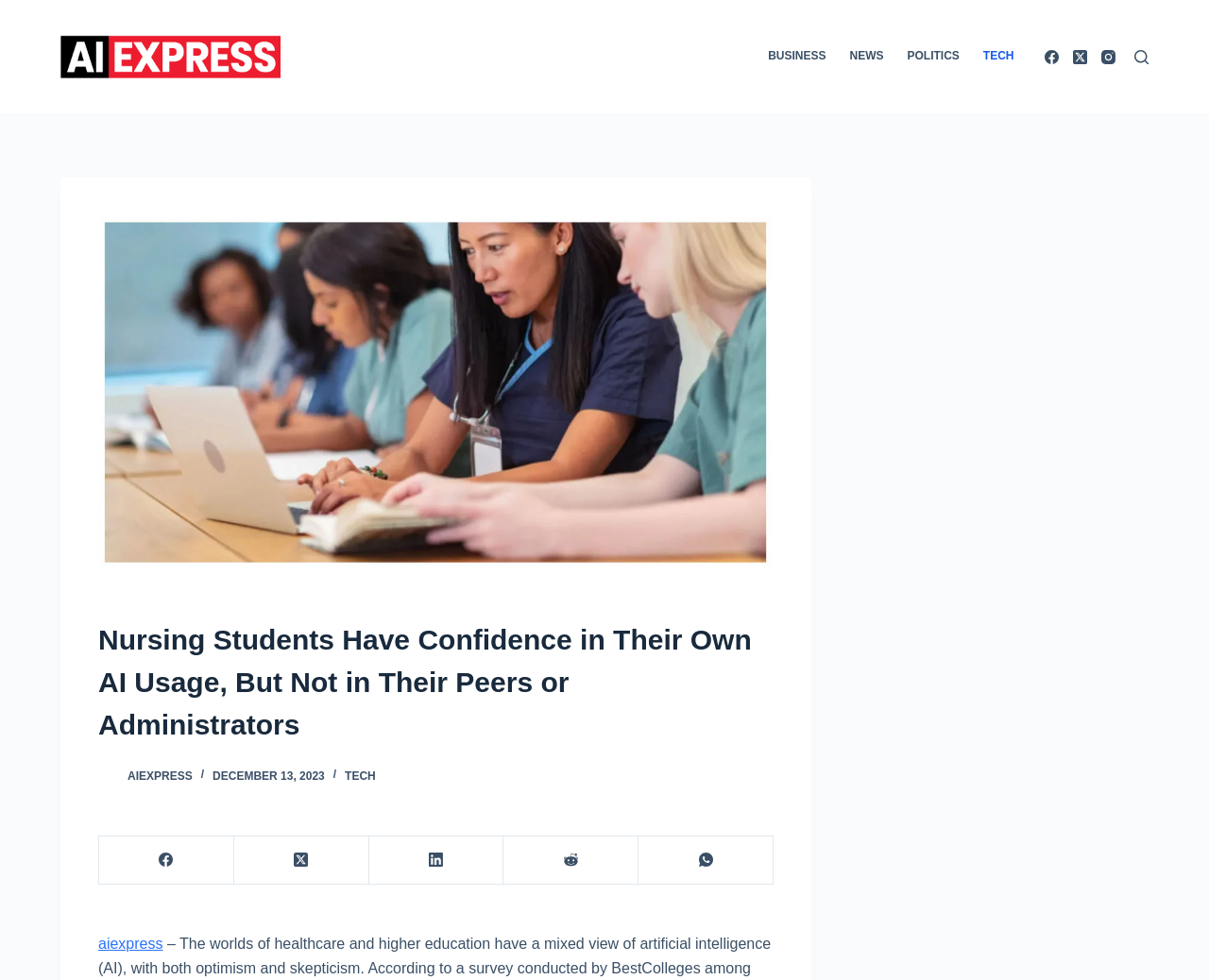Please determine the bounding box coordinates of the area that needs to be clicked to complete this task: 'Go to BUSINESS'. The coordinates must be four float numbers between 0 and 1, formatted as [left, top, right, bottom].

[0.625, 0.0, 0.693, 0.116]